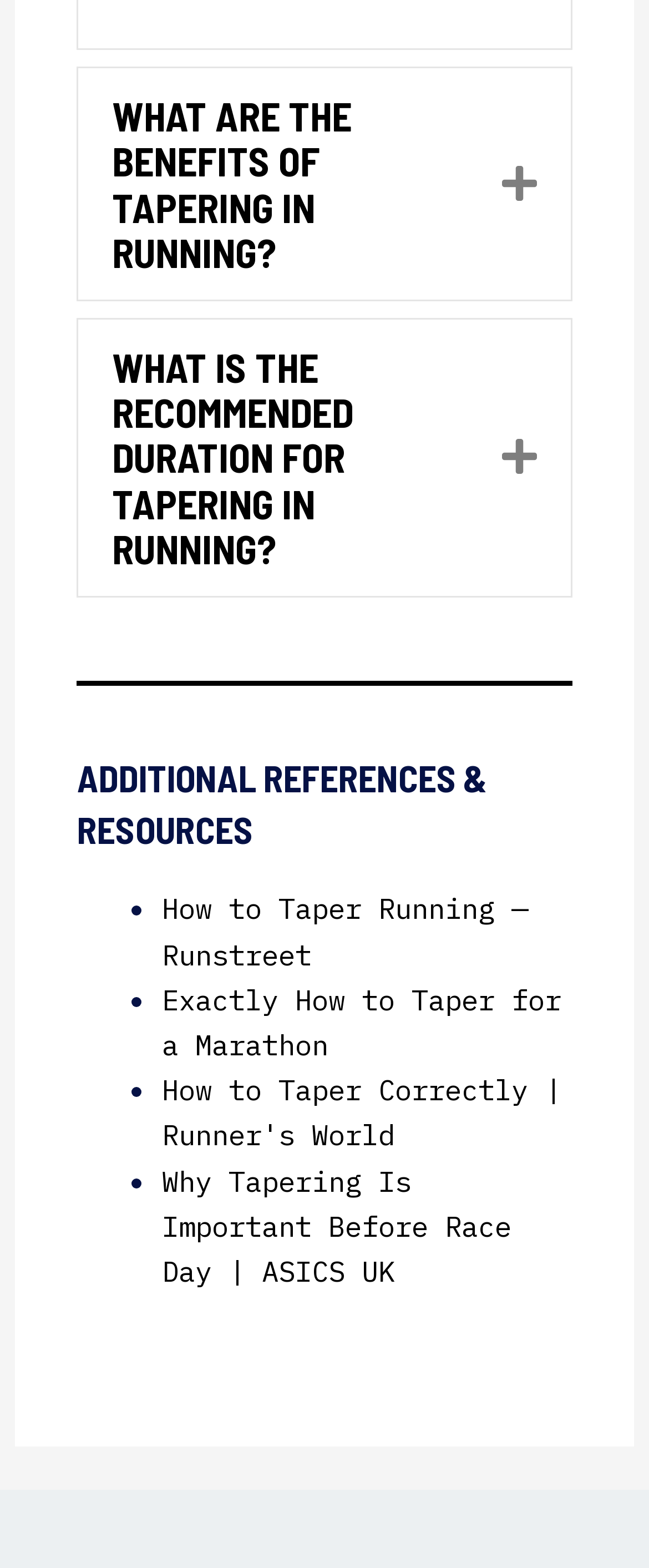Use a single word or phrase to answer the question: What is the topic of the first accordion tab?

Benefits of tapering in running